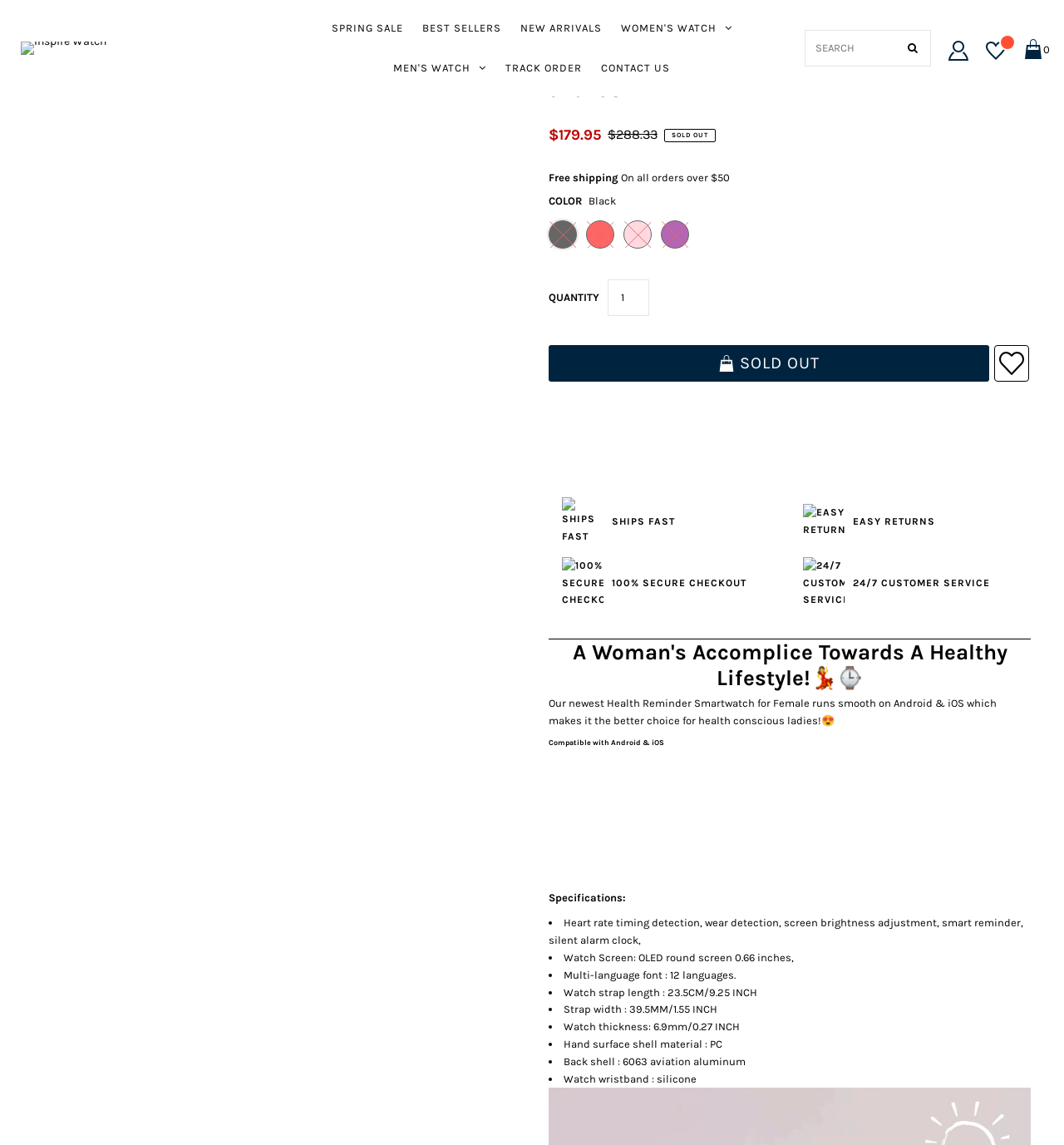Please find the bounding box coordinates of the element that needs to be clicked to perform the following instruction: "Open the cart". The bounding box coordinates should be four float numbers between 0 and 1, represented as [left, top, right, bottom].

[0.962, 0.034, 0.981, 0.058]